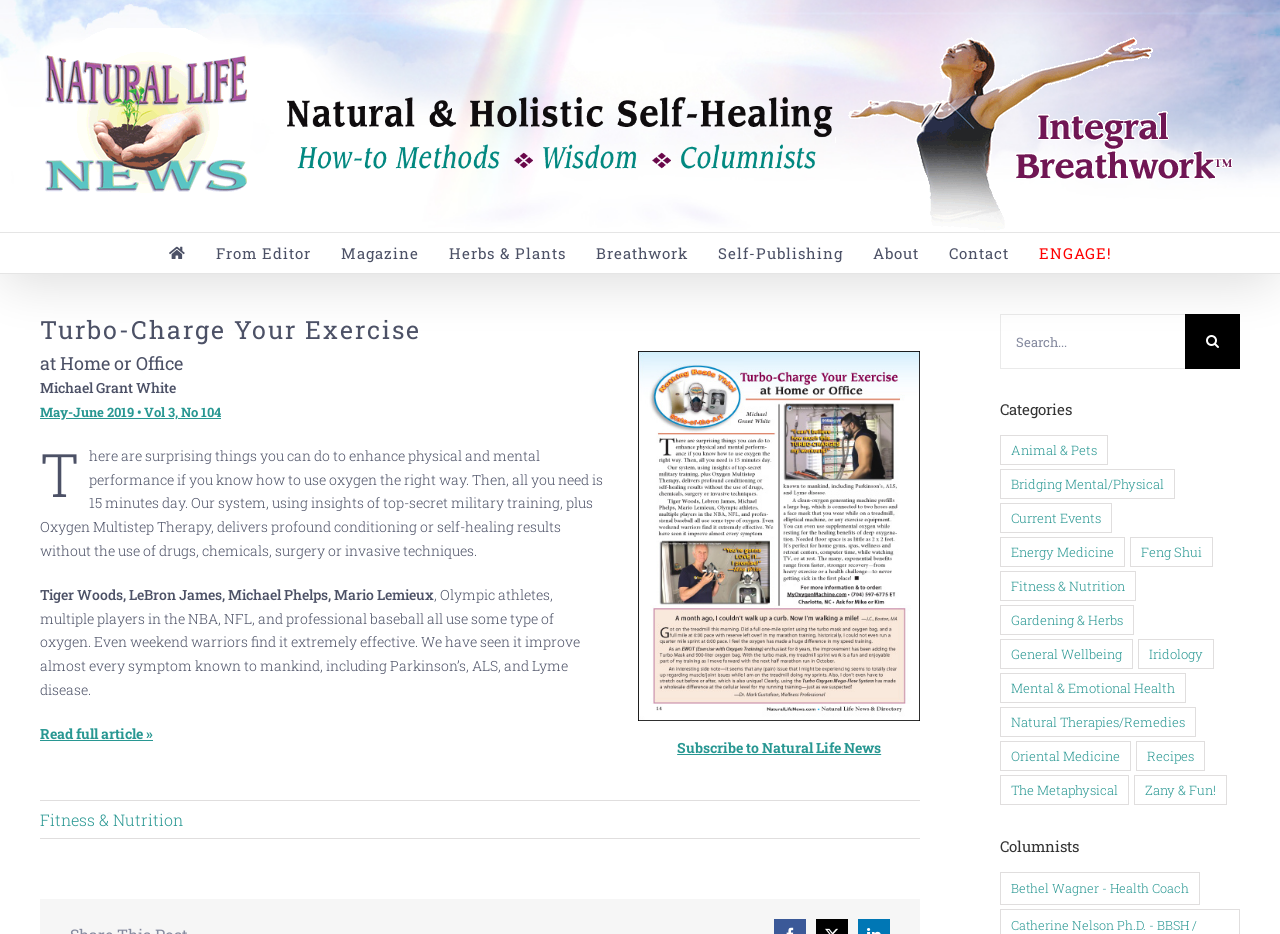Pinpoint the bounding box coordinates of the element that must be clicked to accomplish the following instruction: "Search for something". The coordinates should be in the format of four float numbers between 0 and 1, i.e., [left, top, right, bottom].

[0.781, 0.336, 0.969, 0.395]